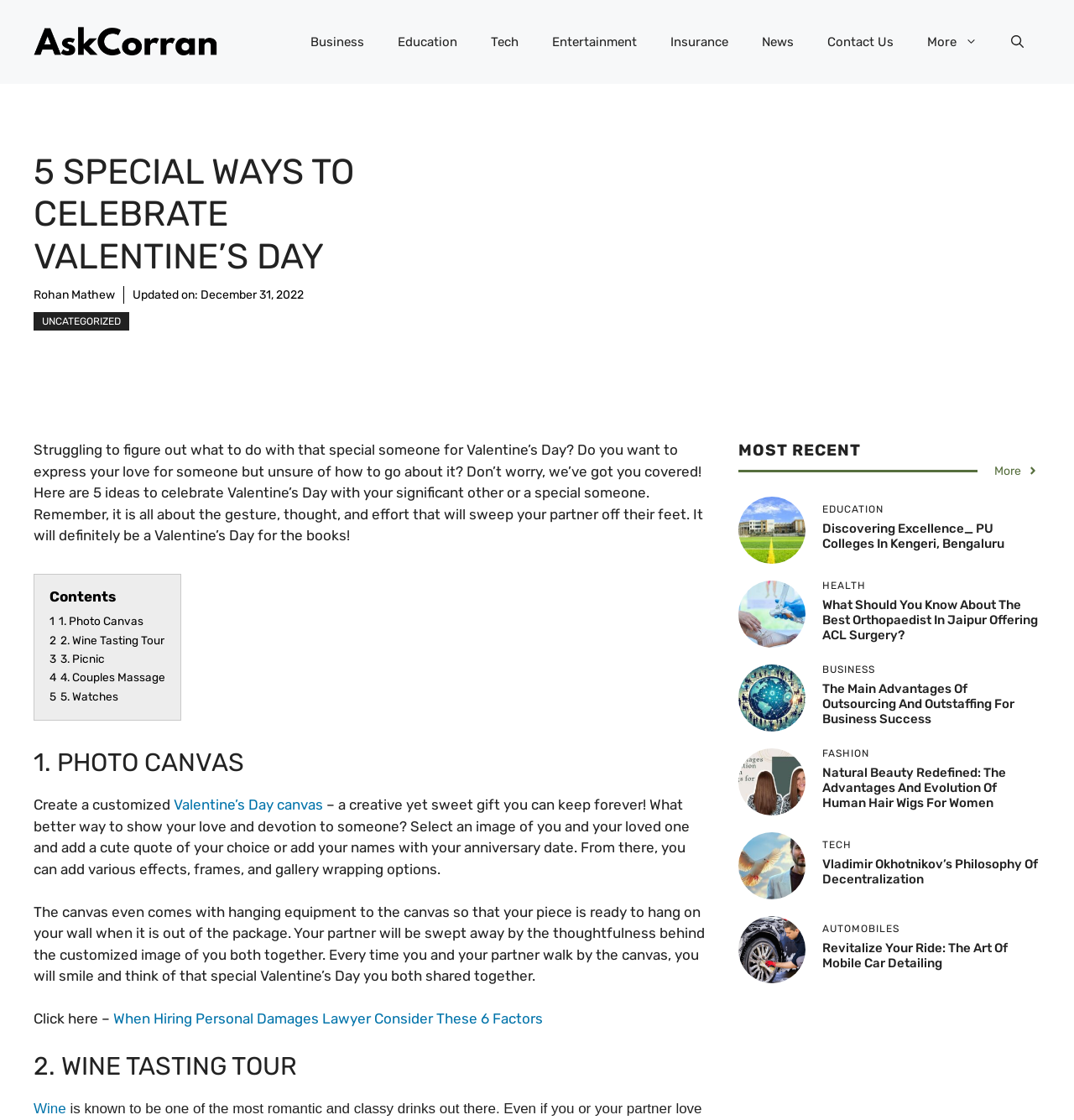Present a detailed account of what is displayed on the webpage.

This webpage is about celebrating Valentine's Day, with a focus on 5 special ways to do so. At the top, there is a banner with the site's name, "Askcorran", accompanied by an image of the same name. Below the banner, there is a navigation menu with links to various categories, including Business, Education, Tech, Entertainment, Insurance, News, Contact Us, and More.

The main content of the page is divided into sections, with a heading that reads "5 SPECIAL WAYS TO CELEBRATE VALENTINE'S DAY". The first section is an introduction, which explains that the article will provide ideas for celebrating Valentine's Day with a special someone. This is followed by a table of contents with links to the 5 special ways.

The first special way is to create a customized photo canvas, which is described as a creative and sweet gift that can be kept forever. The section provides details on how to create the canvas, including selecting an image, adding a quote or names, and choosing effects and frames.

The second special way is to go on a wine tasting tour, which is described as a unique and romantic experience. The section provides a brief overview of wine tasting and its benefits.

The rest of the page is dedicated to showcasing recent articles from various categories, including Education, Health, Business, Fashion, Tech, and Automobiles. Each category has a heading and a brief summary of the article, accompanied by an image and a link to read more.

Overall, the webpage is focused on providing ideas and inspiration for celebrating Valentine's Day, as well as showcasing a range of articles from different categories.